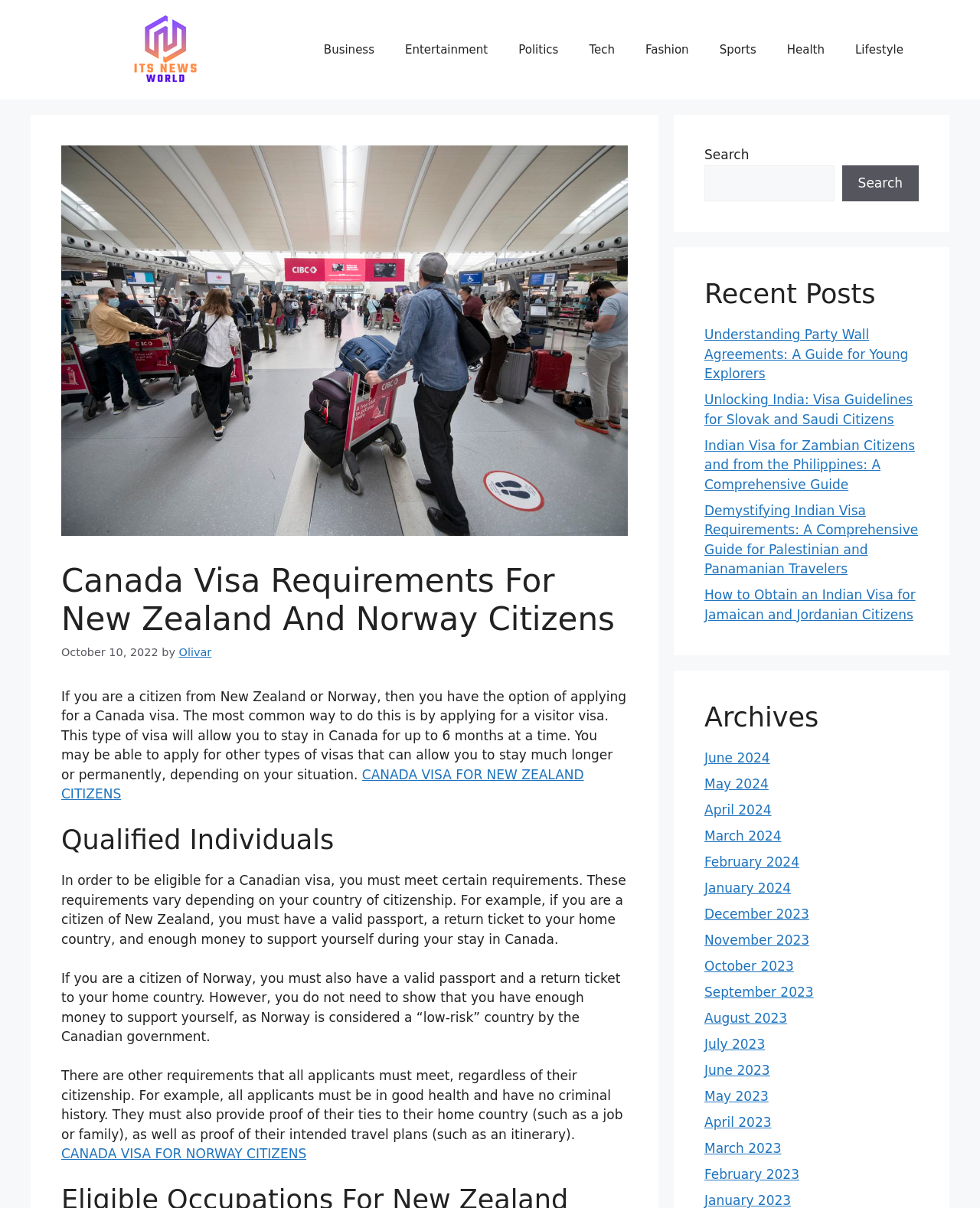What is required for citizens of Norway to apply for a Canadian visa?
Please provide a comprehensive answer to the question based on the webpage screenshot.

The webpage states that citizens of Norway must have a valid passport and a return ticket to their home country to be eligible for a Canadian visa.